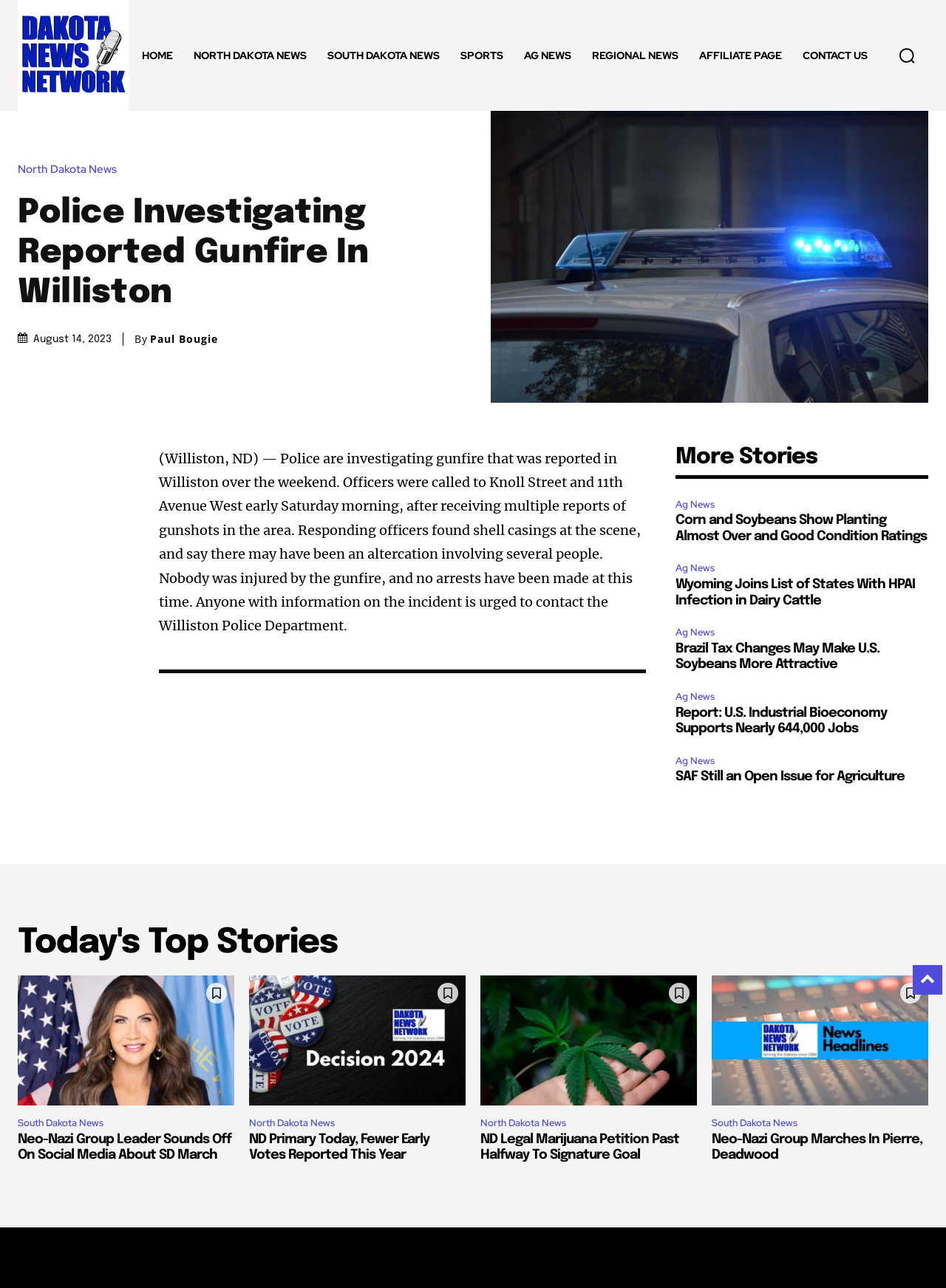Based on the image, please elaborate on the answer to the following question:
What is the incident being investigated by the police?

According to the article, police are investigating gunfire that was reported in Williston over the weekend, with officers finding shell casings at the scene and no arrests made at this time.